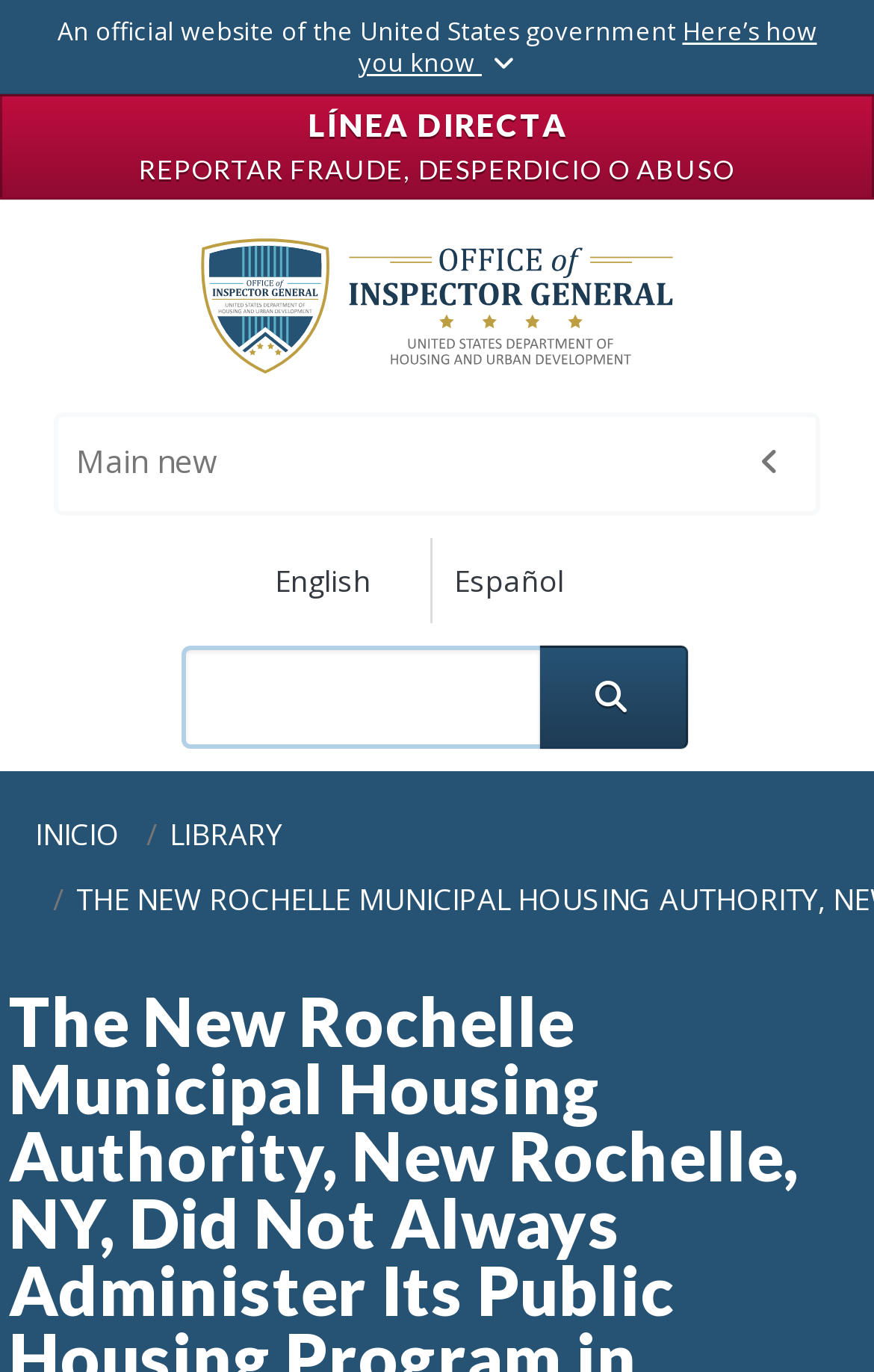Predict the bounding box coordinates of the UI element that matches this description: "Main new". The coordinates should be in the format [left, top, right, bottom] with each value between 0 and 1.

[0.062, 0.301, 0.938, 0.376]